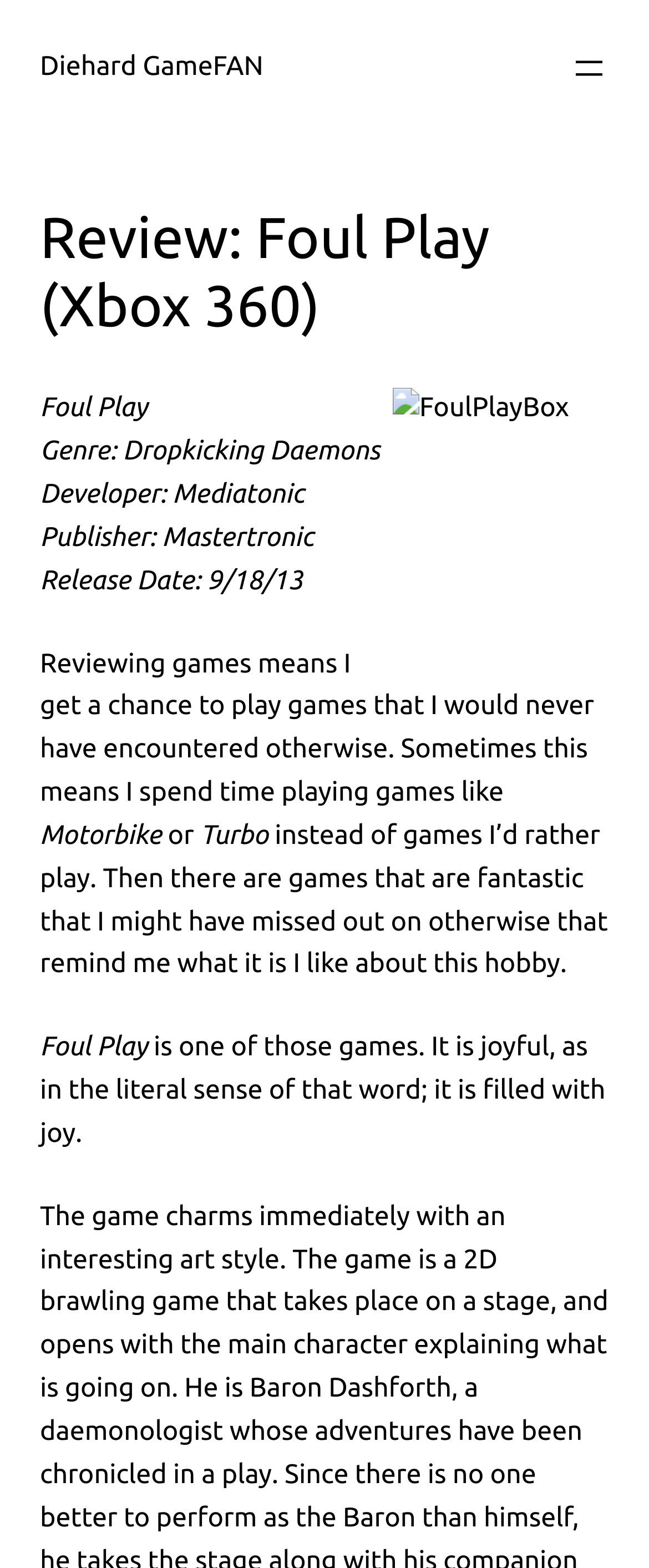Identify the bounding box for the UI element described as: "aria-label="Open menu"". Ensure the coordinates are four float numbers between 0 and 1, formatted as [left, top, right, bottom].

[0.877, 0.031, 0.938, 0.056]